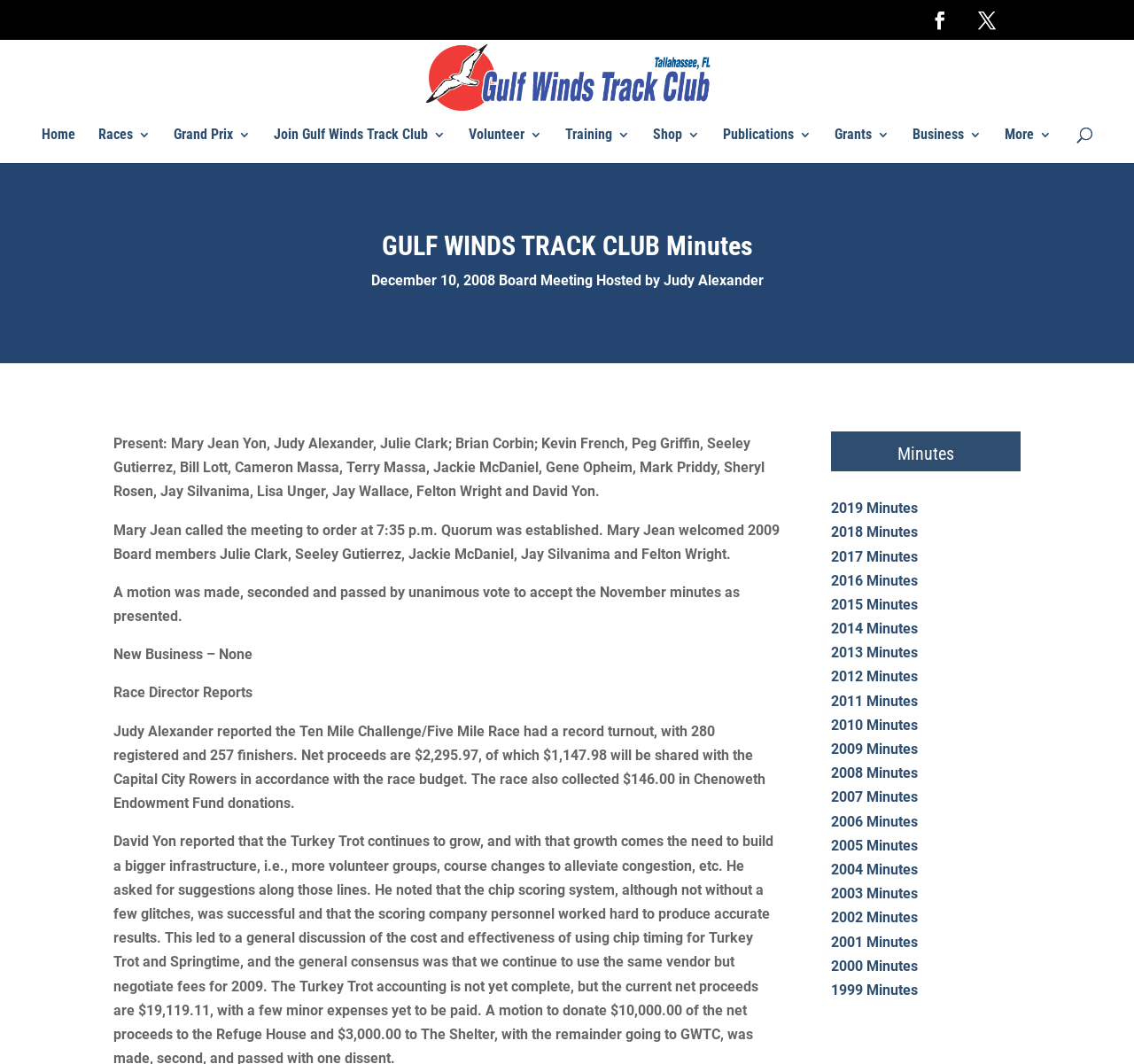Please specify the coordinates of the bounding box for the element that should be clicked to carry out this instruction: "Go to Home page". The coordinates must be four float numbers between 0 and 1, formatted as [left, top, right, bottom].

[0.037, 0.12, 0.066, 0.144]